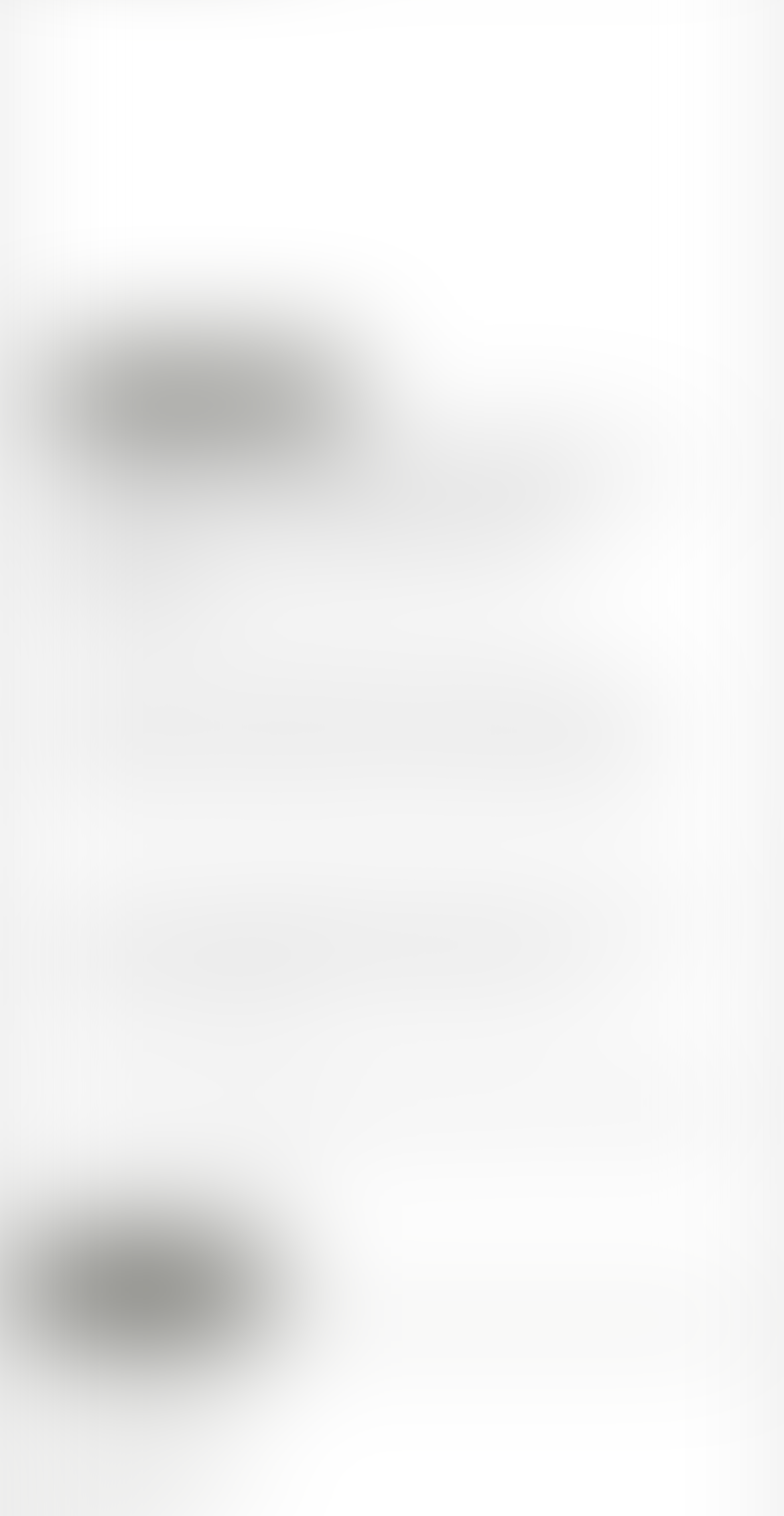Please identify the bounding box coordinates of the region to click in order to complete the given instruction: "Read latest news". The coordinates should be four float numbers between 0 and 1, i.e., [left, top, right, bottom].

[0.068, 0.242, 0.294, 0.276]